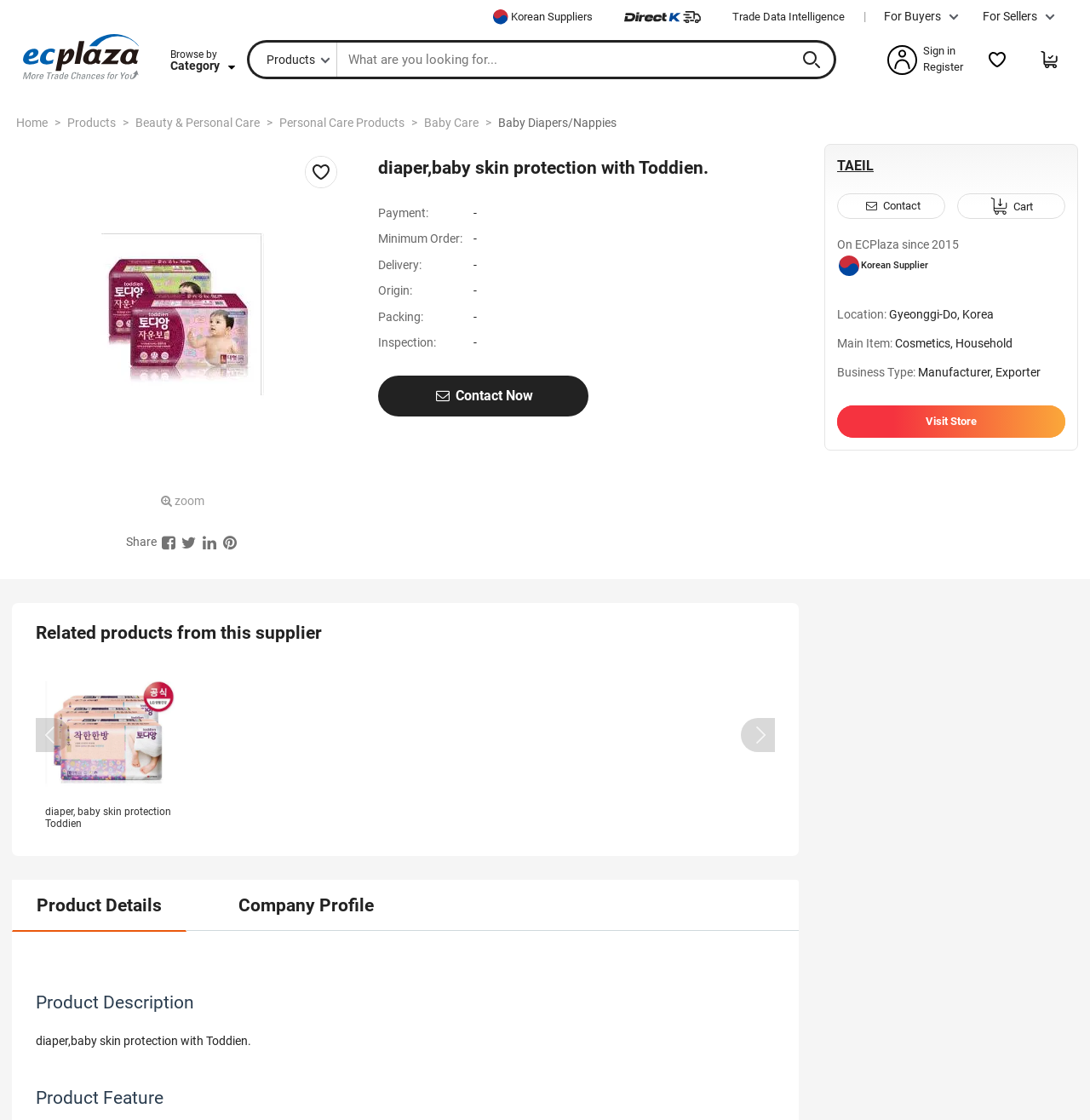Is there a 'Contact Now' button?
We need a detailed and meticulous answer to the question.

I found the 'Contact Now' button by looking at the link element with the text ' Contact Now' which is located at the top-right section of the webpage.